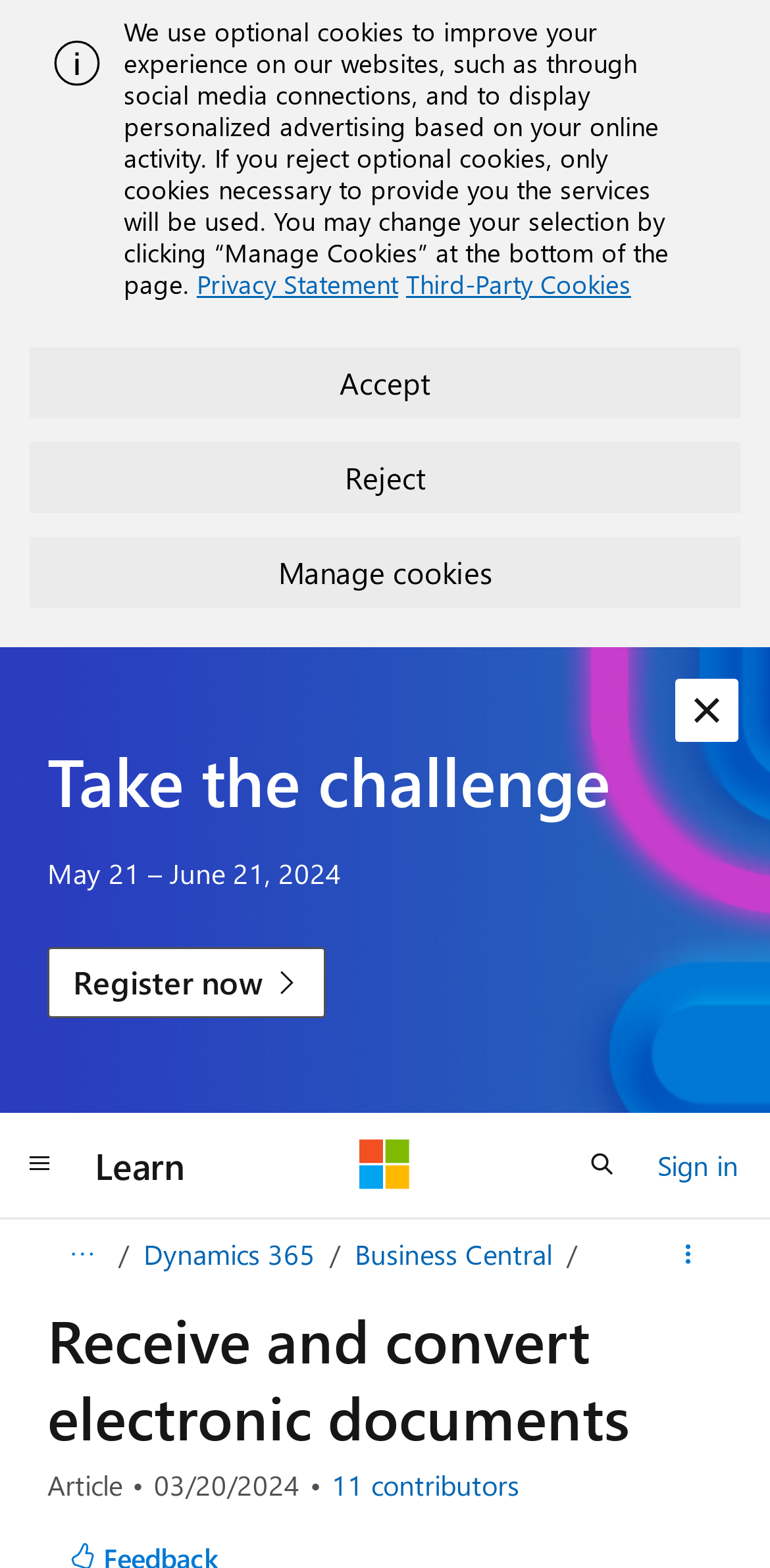What is the challenge mentioned on the page? Based on the screenshot, please respond with a single word or phrase.

Take the challenge